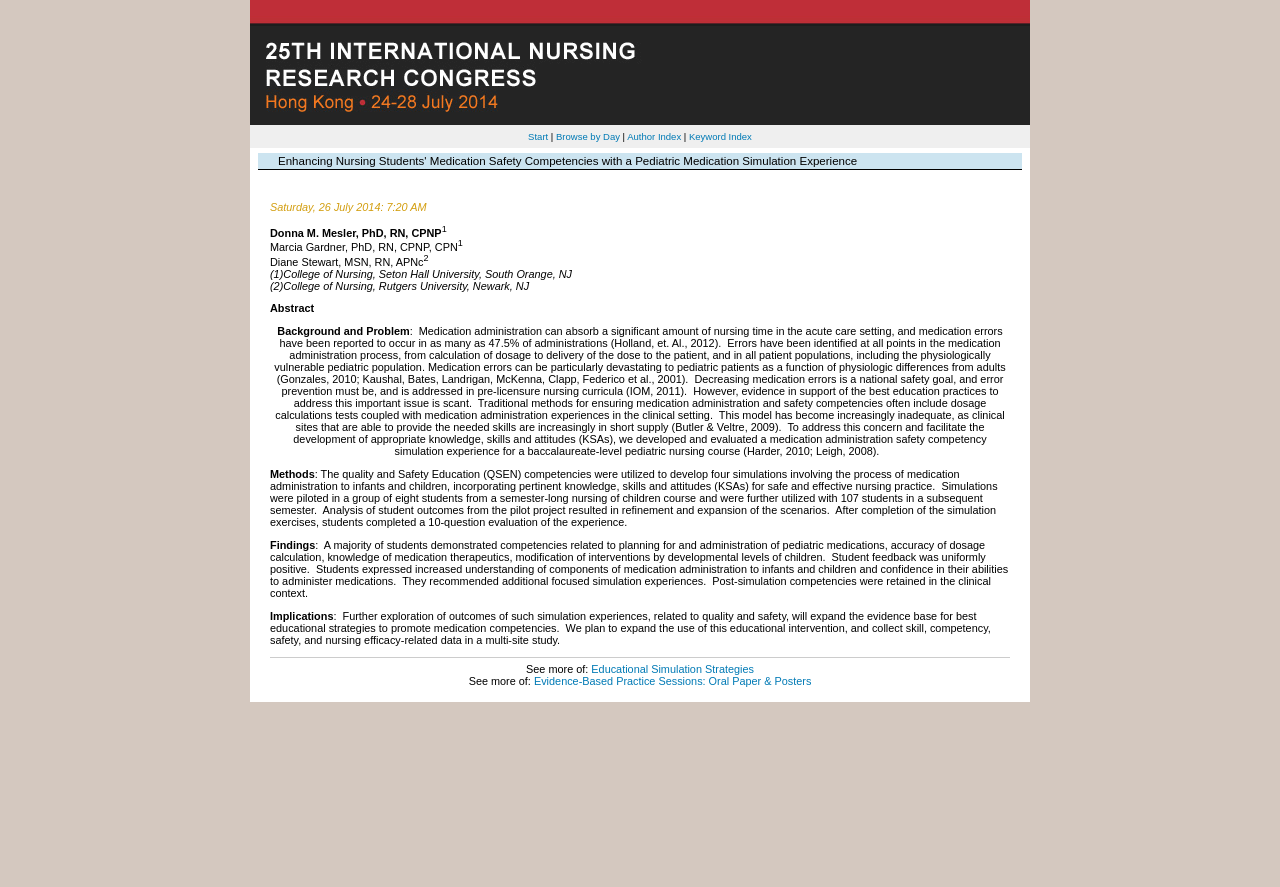What is the topic of the 'See more of:' section?
Please answer the question with as much detail and depth as you can.

The topic of the 'See more of:' section can be found in the static text element with bounding box coordinates [0.411, 0.747, 0.462, 0.761] and the link element with bounding box coordinates [0.462, 0.747, 0.589, 0.761]. It is 'Educational Simulation Strategies'.